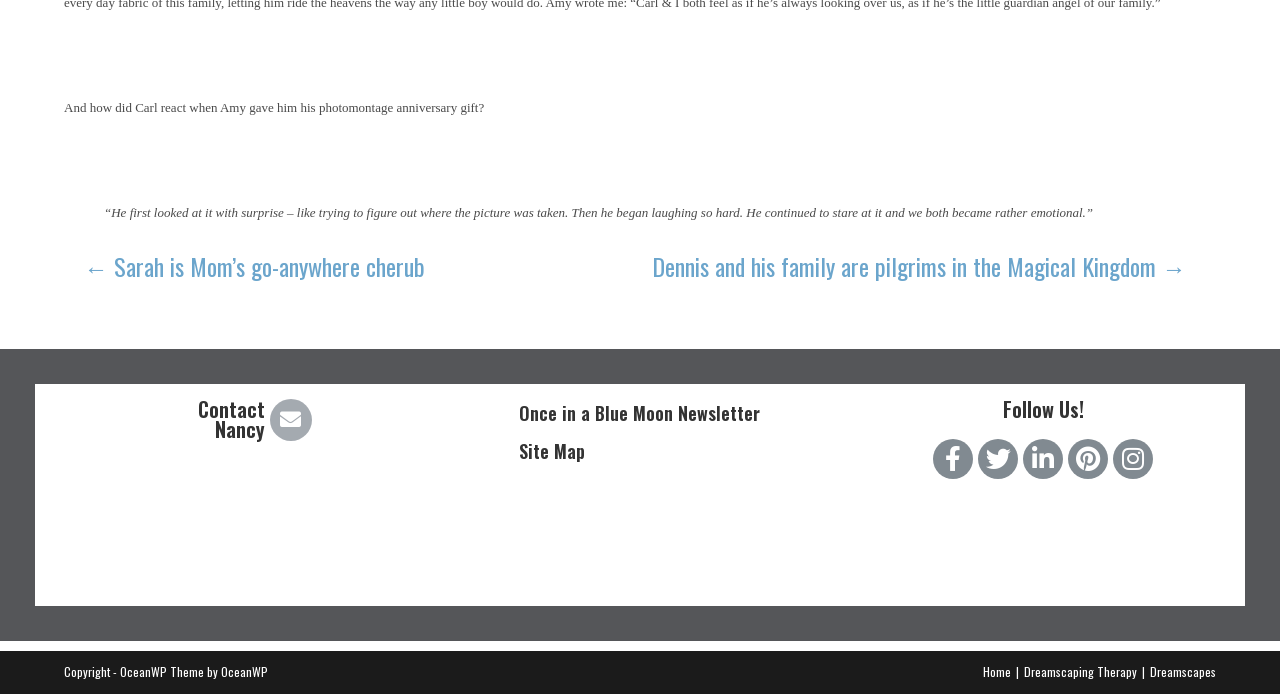Locate the bounding box coordinates of the element you need to click to accomplish the task described by this instruction: "Go to the 'Dreamscaping Therapy' page".

[0.8, 0.955, 0.888, 0.979]